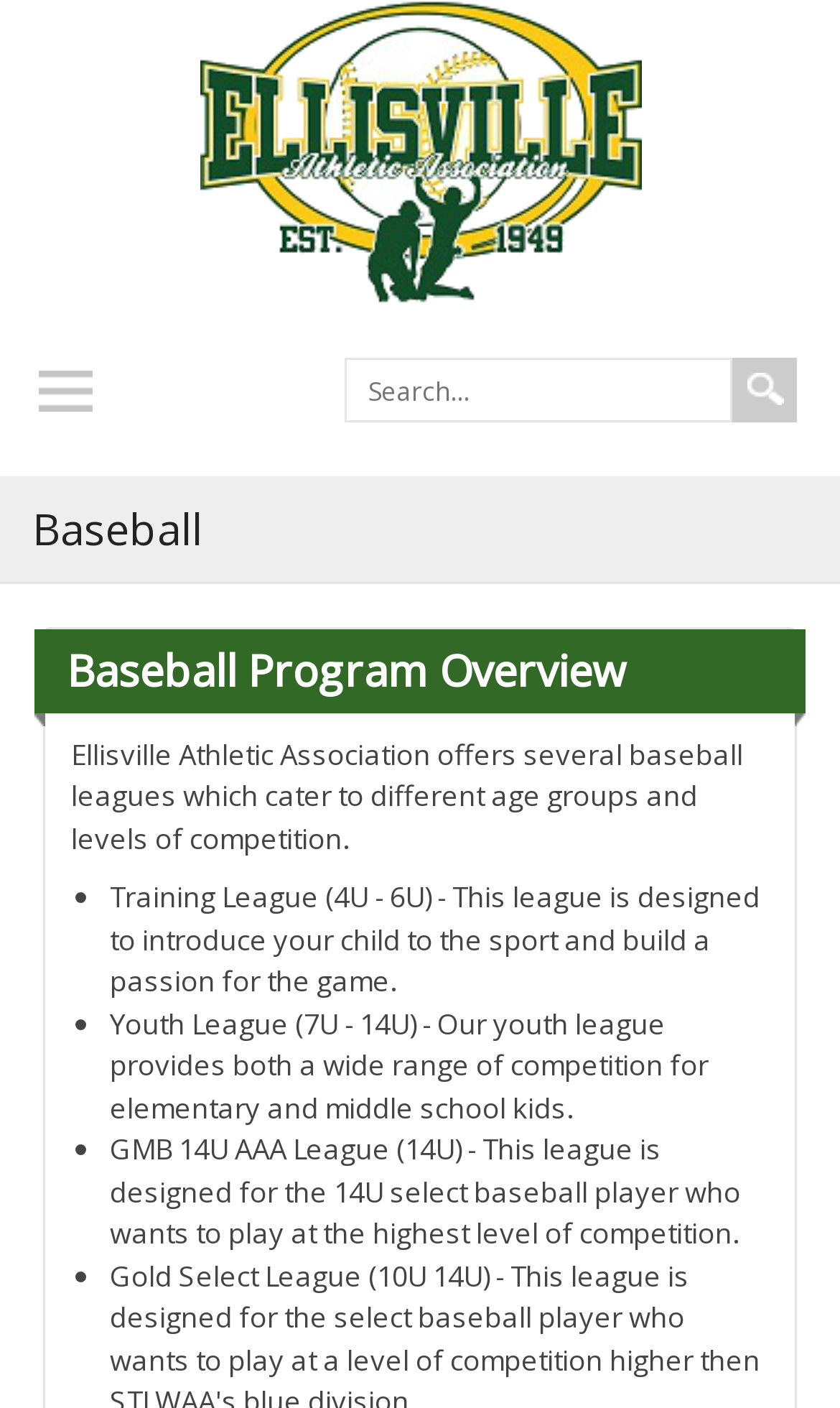What is the function of the 'Clear search text' link?
Please respond to the question with a detailed and well-explained answer.

I found the answer by looking at the link element with the text 'Clear search text', which is located next to the search textbox, indicating that it is used to clear the search text.